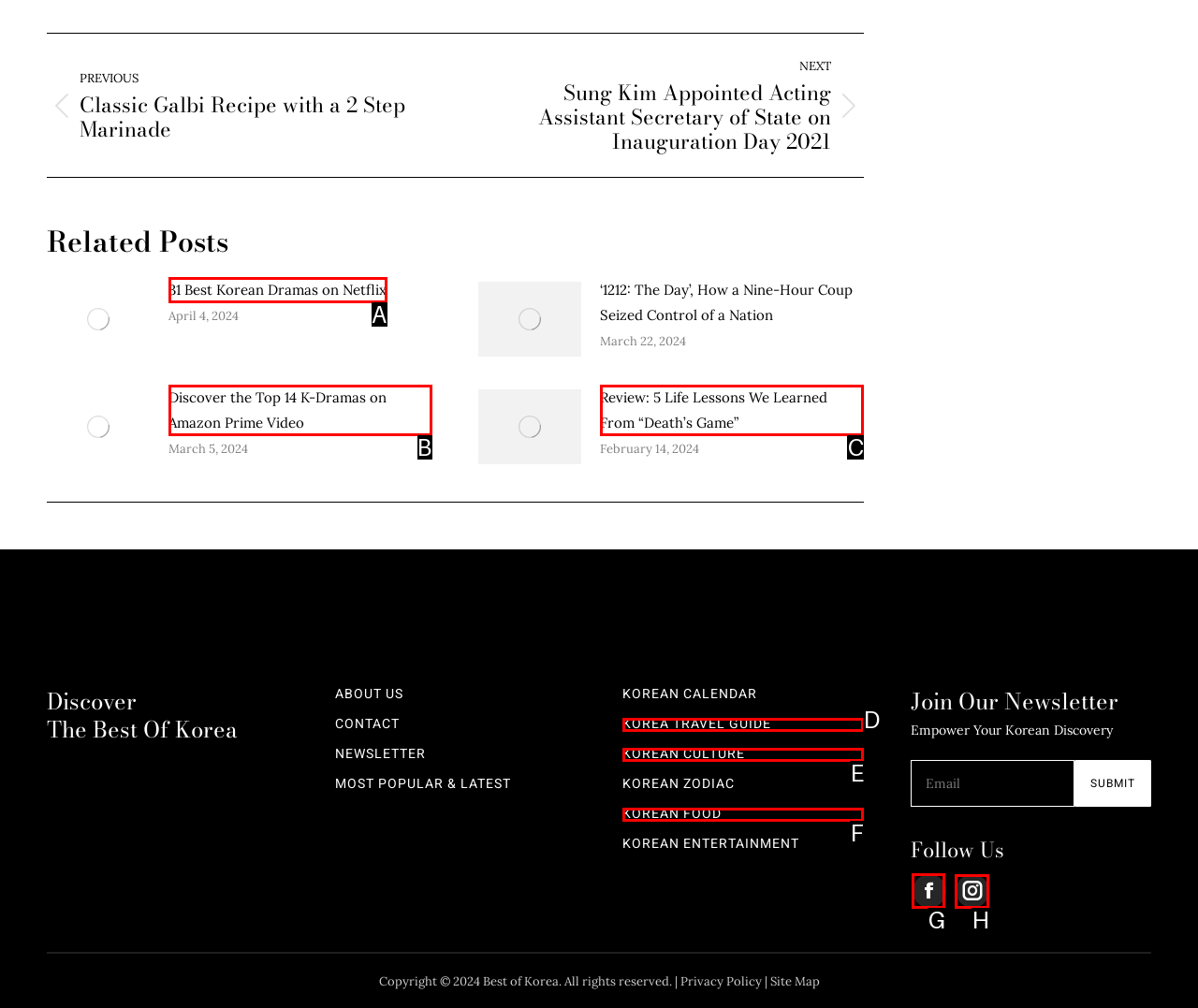Determine the right option to click to perform this task: Click on the Facebook page link
Answer with the correct letter from the given choices directly.

G